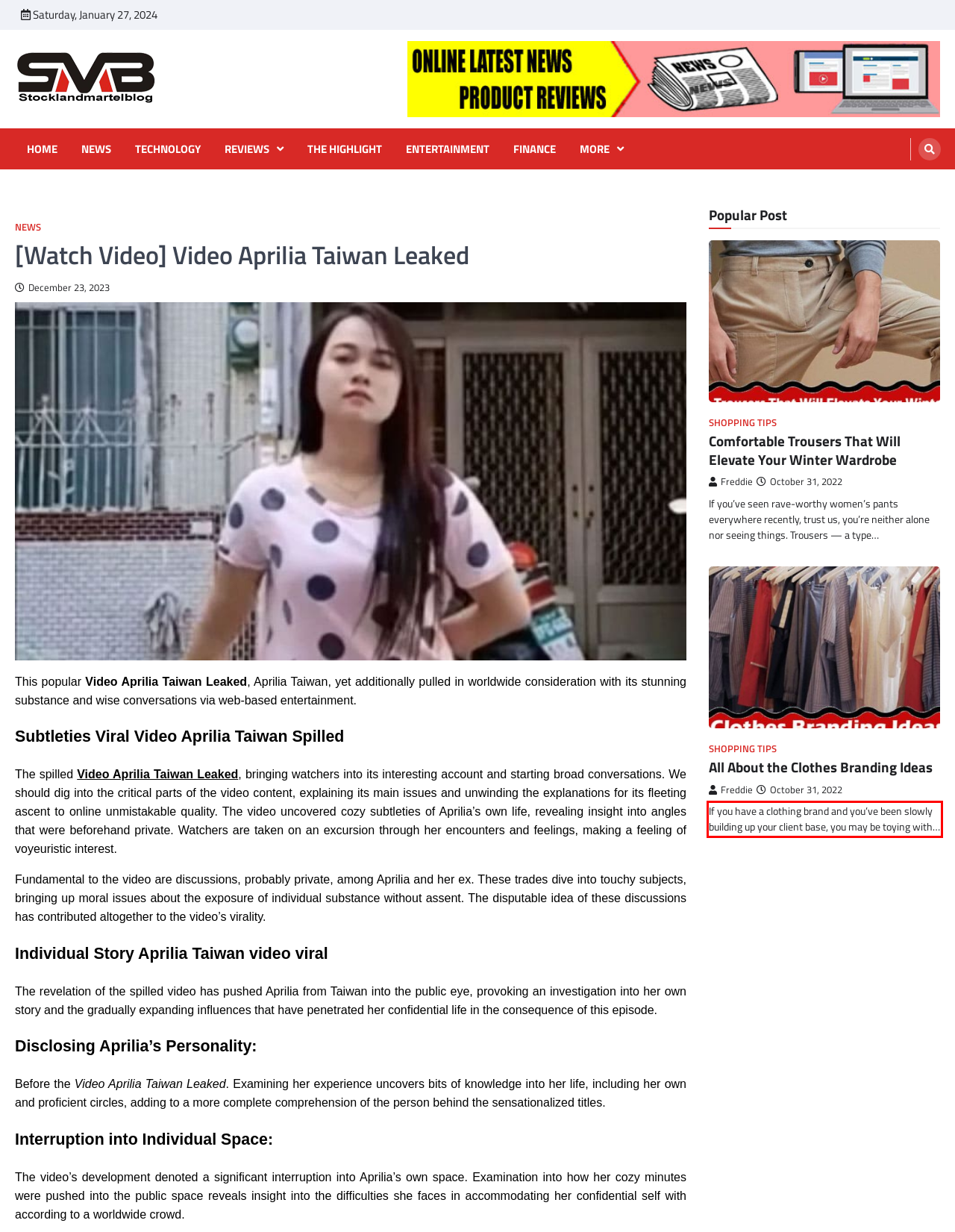Examine the webpage screenshot, find the red bounding box, and extract the text content within this marked area.

If you have a clothing brand and you’ve been slowly building up your client base, you may be toying with…